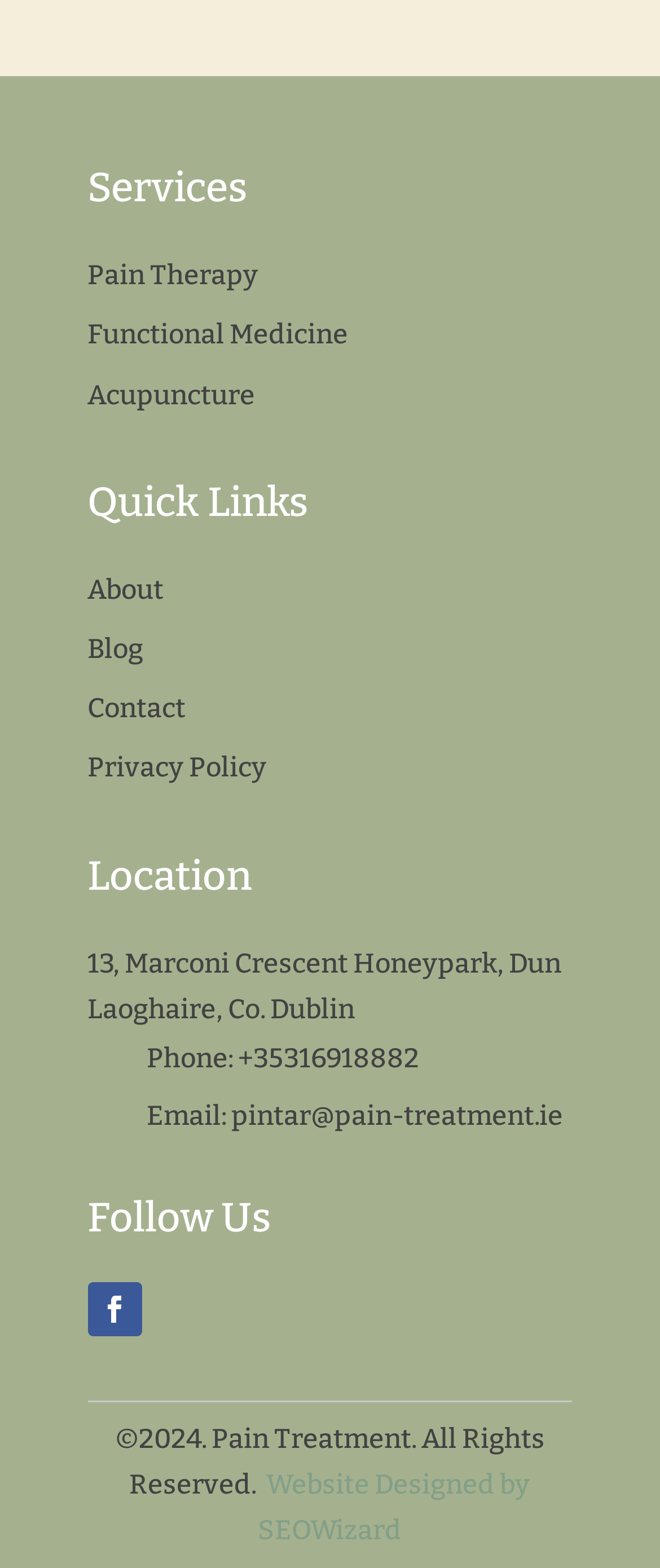Give a short answer to this question using one word or a phrase:
How can I contact the clinic?

Phone: +35316918882, Email: pintar@pain-treatment.ie